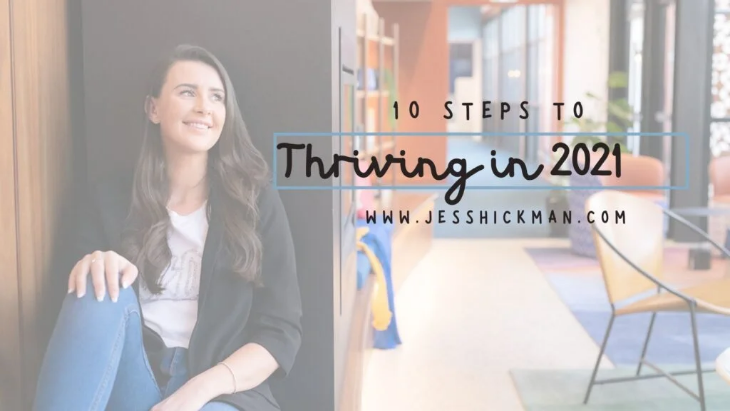What is the color of the woman's top?
Please give a detailed and elaborate answer to the question.

According to the caption, the woman wears a 'casual outfit featuring a black top and blue jeans', which implies that the color of her top is black.